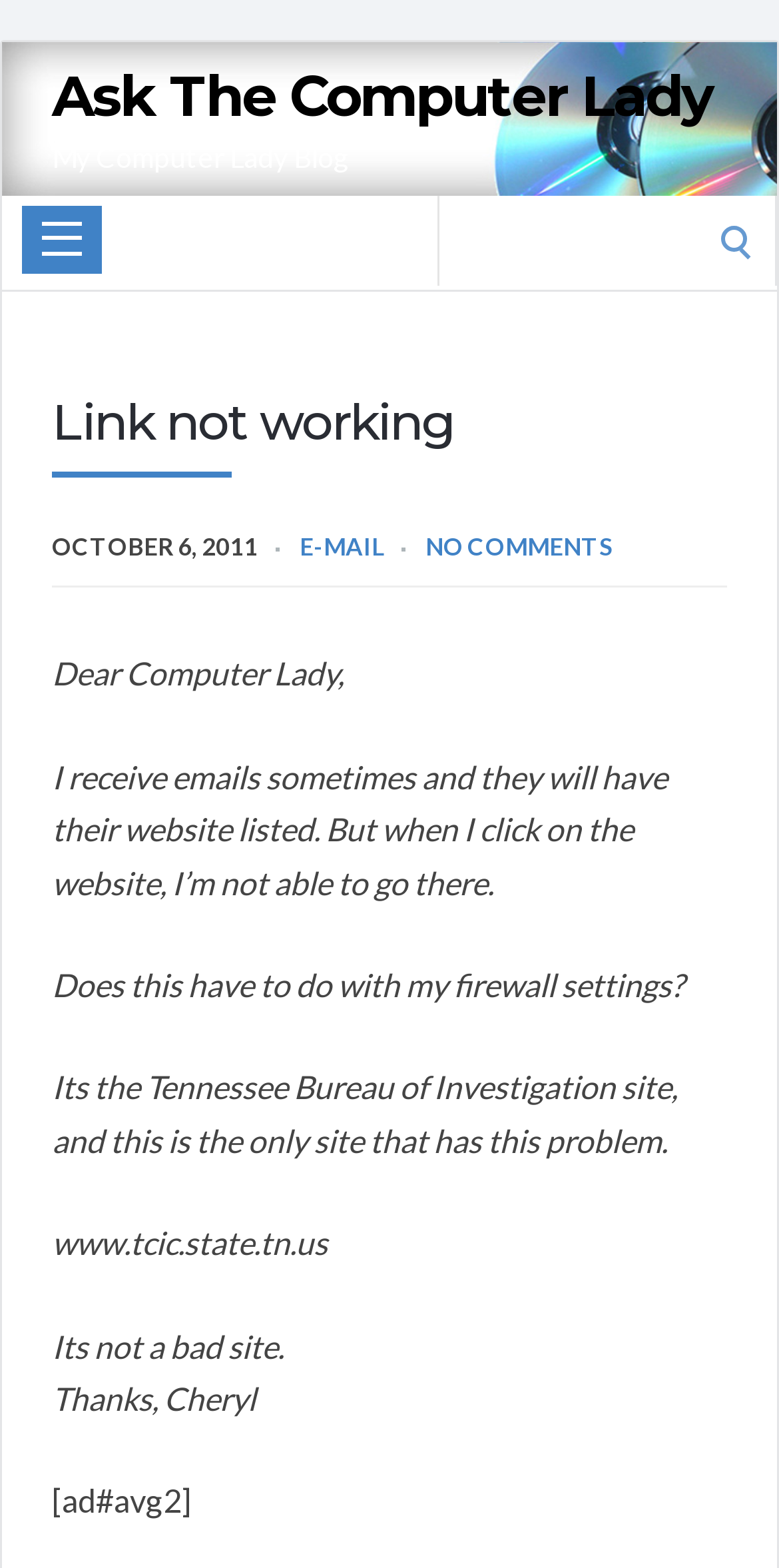Please reply to the following question using a single word or phrase: 
How many links are there in the email?

2